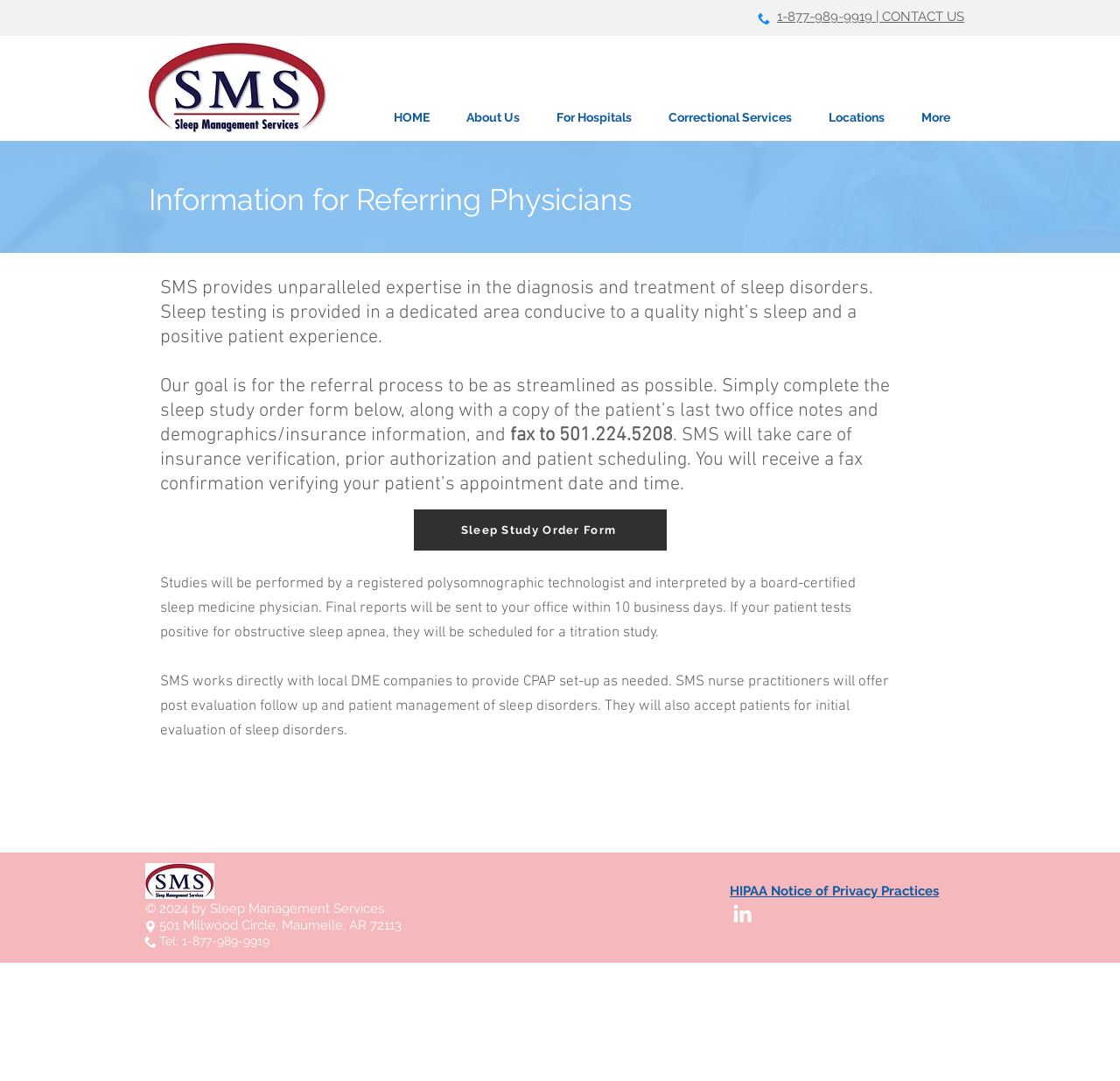Locate the bounding box coordinates of the clickable area needed to fulfill the instruction: "Click the Sleep Study Order Form link".

[0.37, 0.471, 0.595, 0.509]